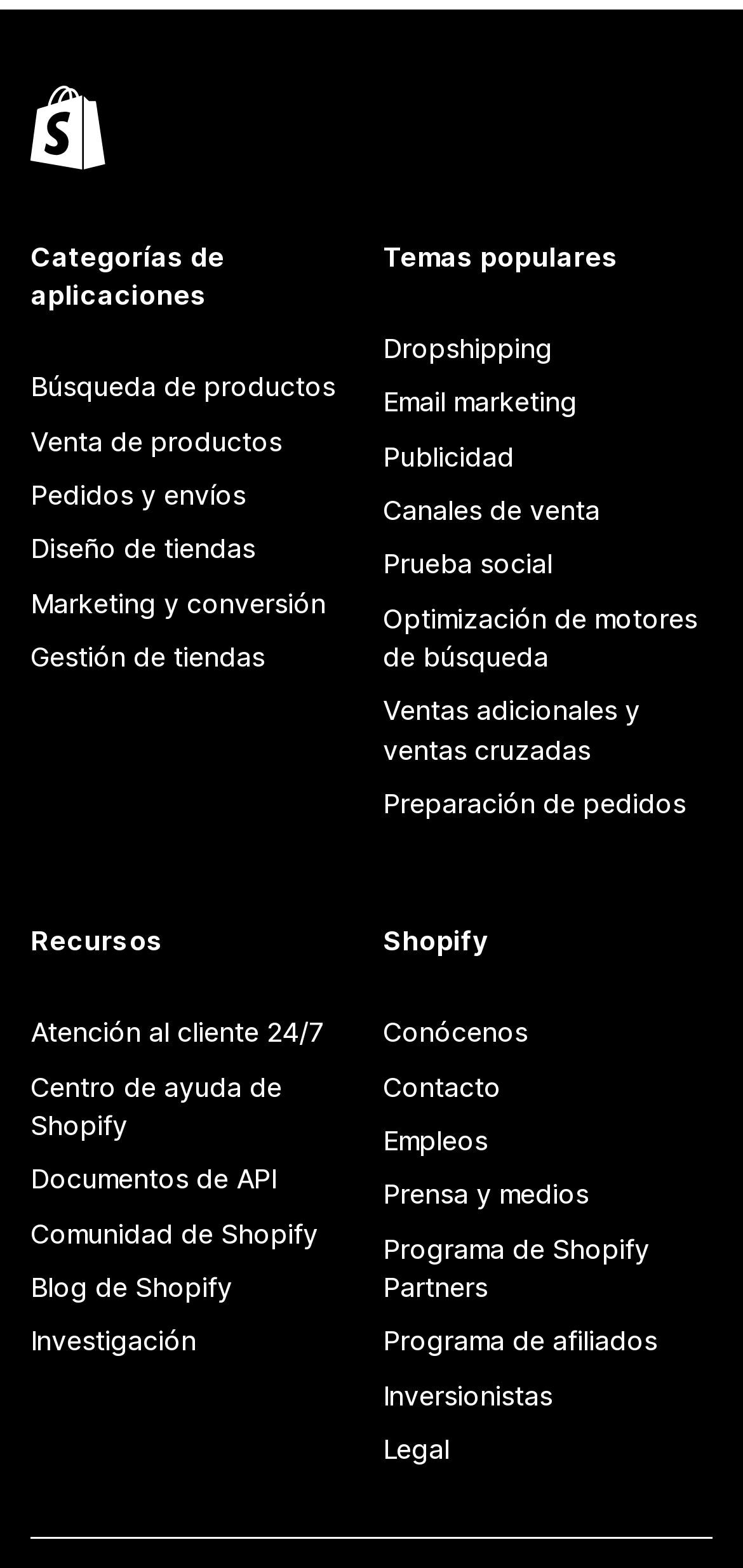What is the purpose of the 'Recursos' section?
By examining the image, provide a one-word or phrase answer.

Provide resources